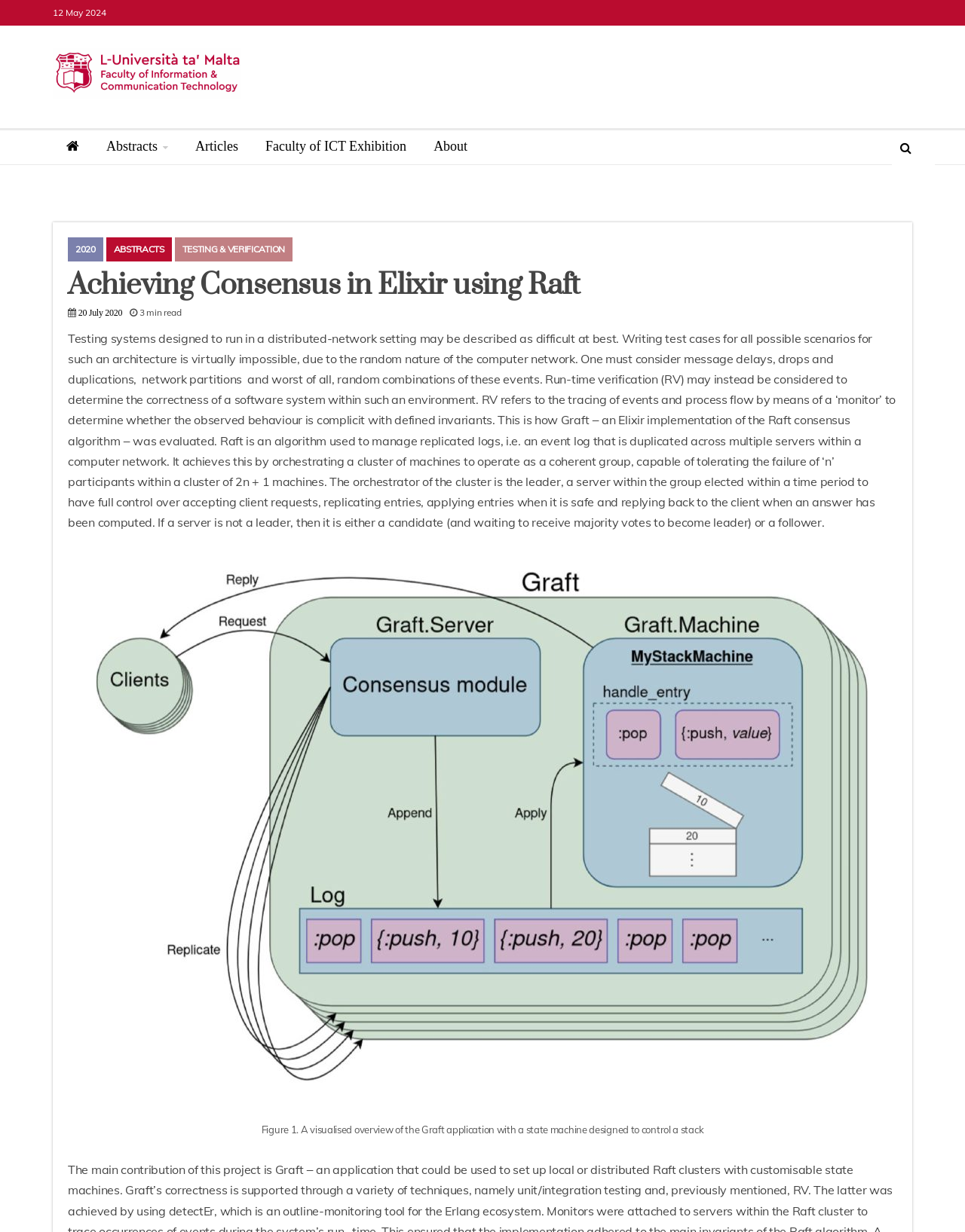How many links are there in the top navigation bar?
Make sure to answer the question with a detailed and comprehensive explanation.

I counted the number of links in the top navigation bar by looking at the links 'ICT Projects', 'Abstracts', 'Articles', 'Faculty of ICT Exhibition', 'About', and the icon link ''.